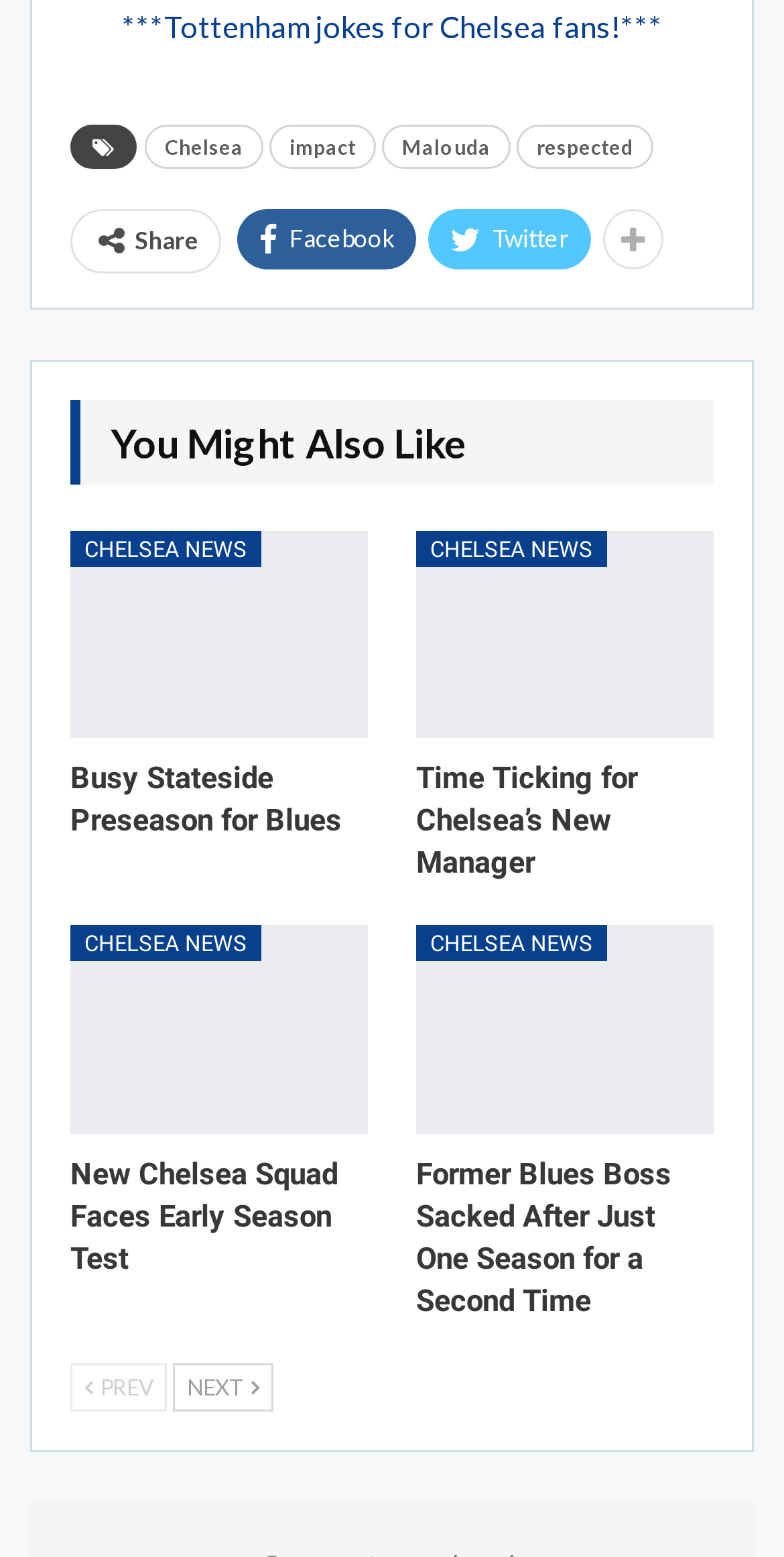Given the element description Busy Stateside Preseason for Blues, specify the bounding box coordinates of the corresponding UI element in the format (top-left x, top-left y, bottom-right x, bottom-right y). All values must be between 0 and 1.

[0.09, 0.489, 0.436, 0.539]